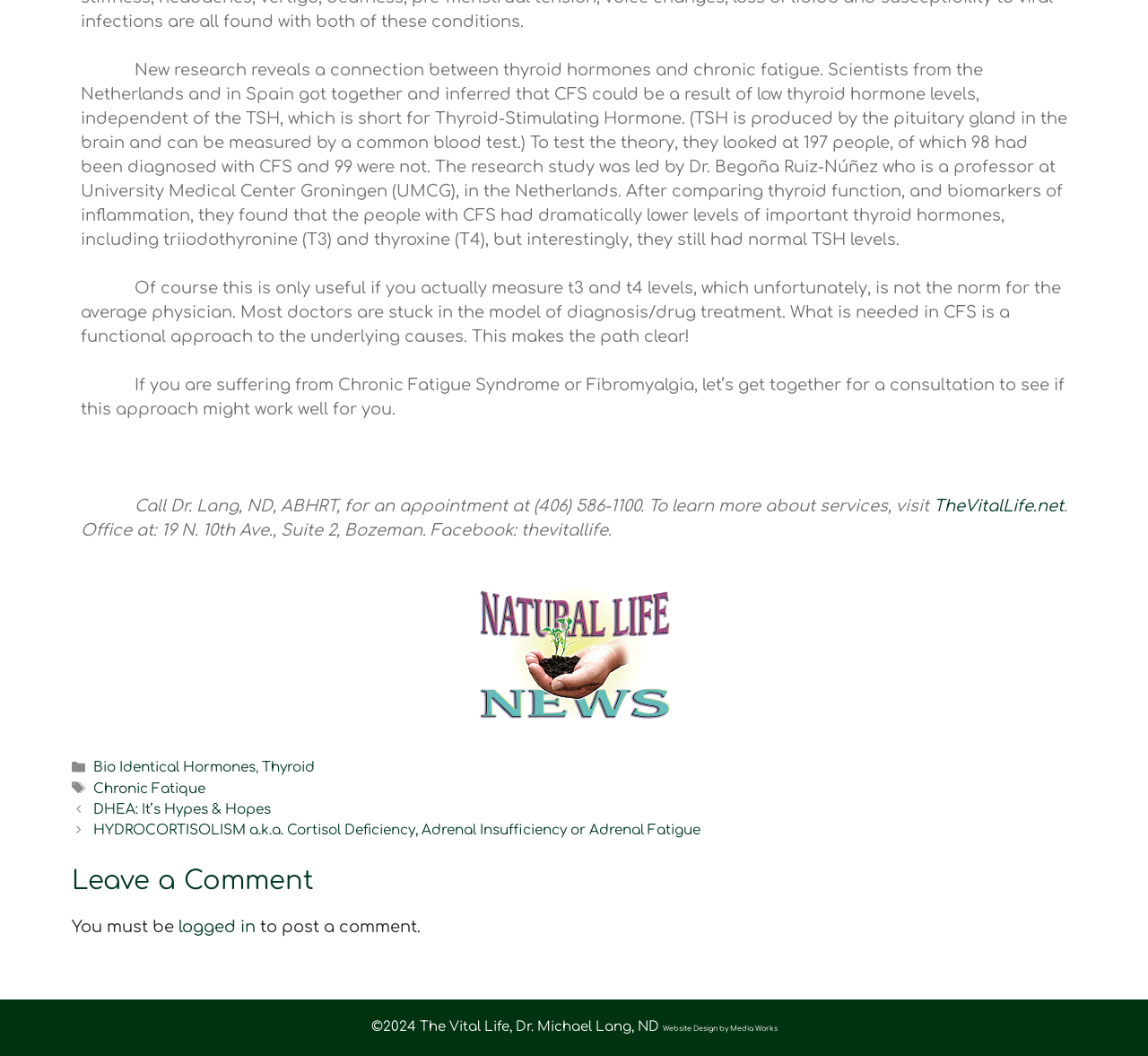Determine the bounding box coordinates for the area you should click to complete the following instruction: "Leave a comment".

[0.062, 0.82, 0.938, 0.85]